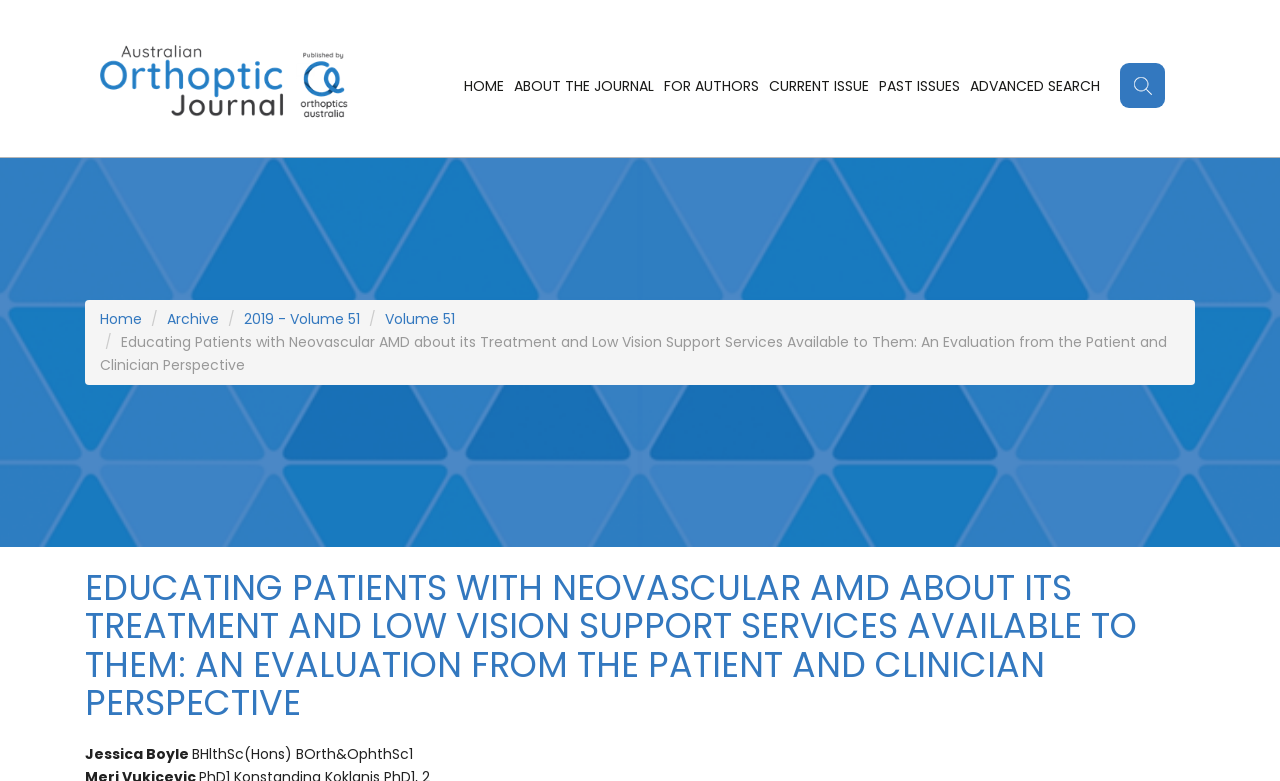From the screenshot, find the bounding box of the UI element matching this description: "name="query" placeholder="Type to search..."". Supply the bounding box coordinates in the form [left, top, right, bottom], each a float between 0 and 1.

[0.863, 0.081, 0.91, 0.139]